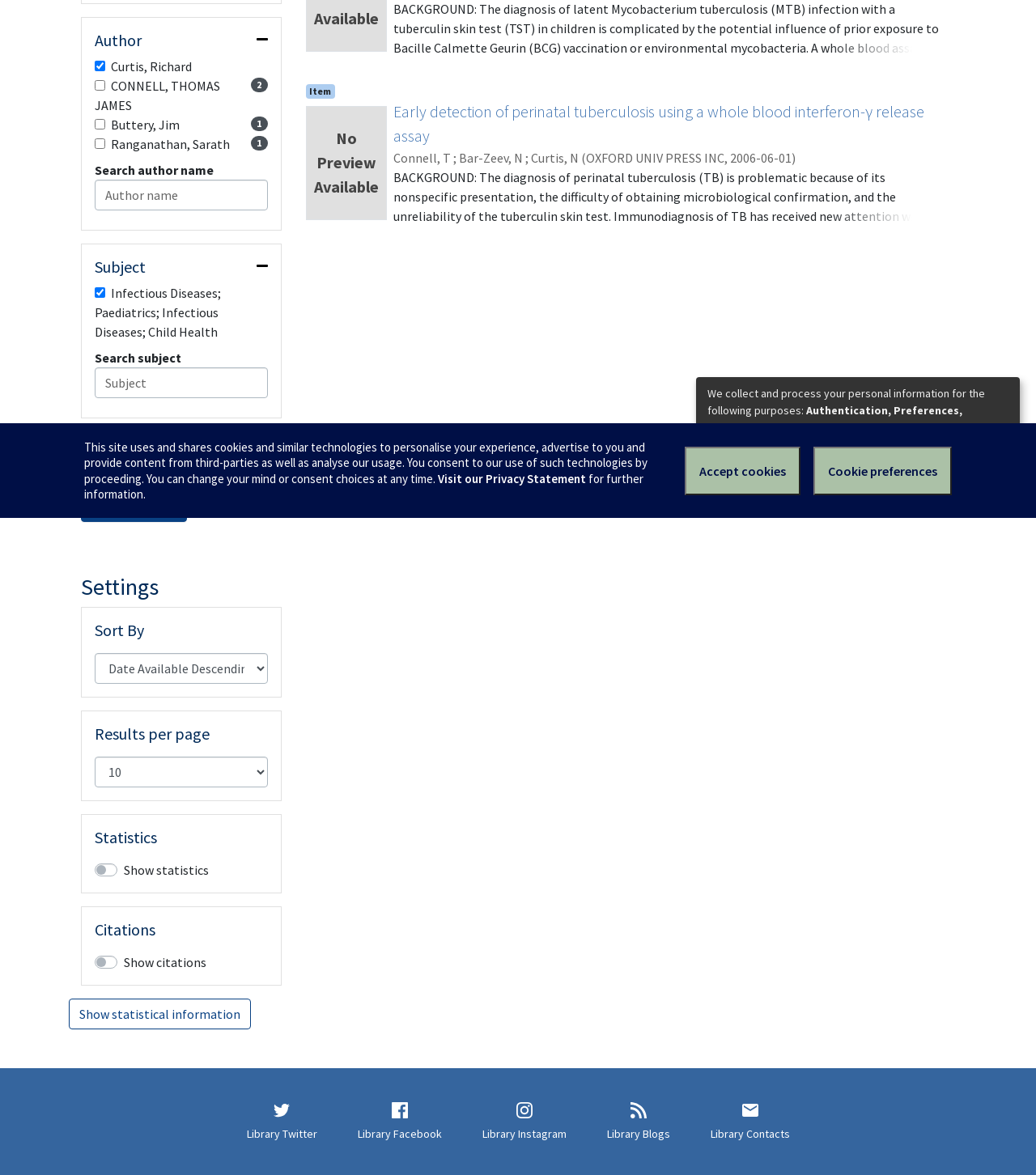Please find the bounding box coordinates (top-left x, top-left y, bottom-right x, bottom-right y) in the screenshot for the UI element described as follows: Accept cookies

[0.661, 0.38, 0.773, 0.421]